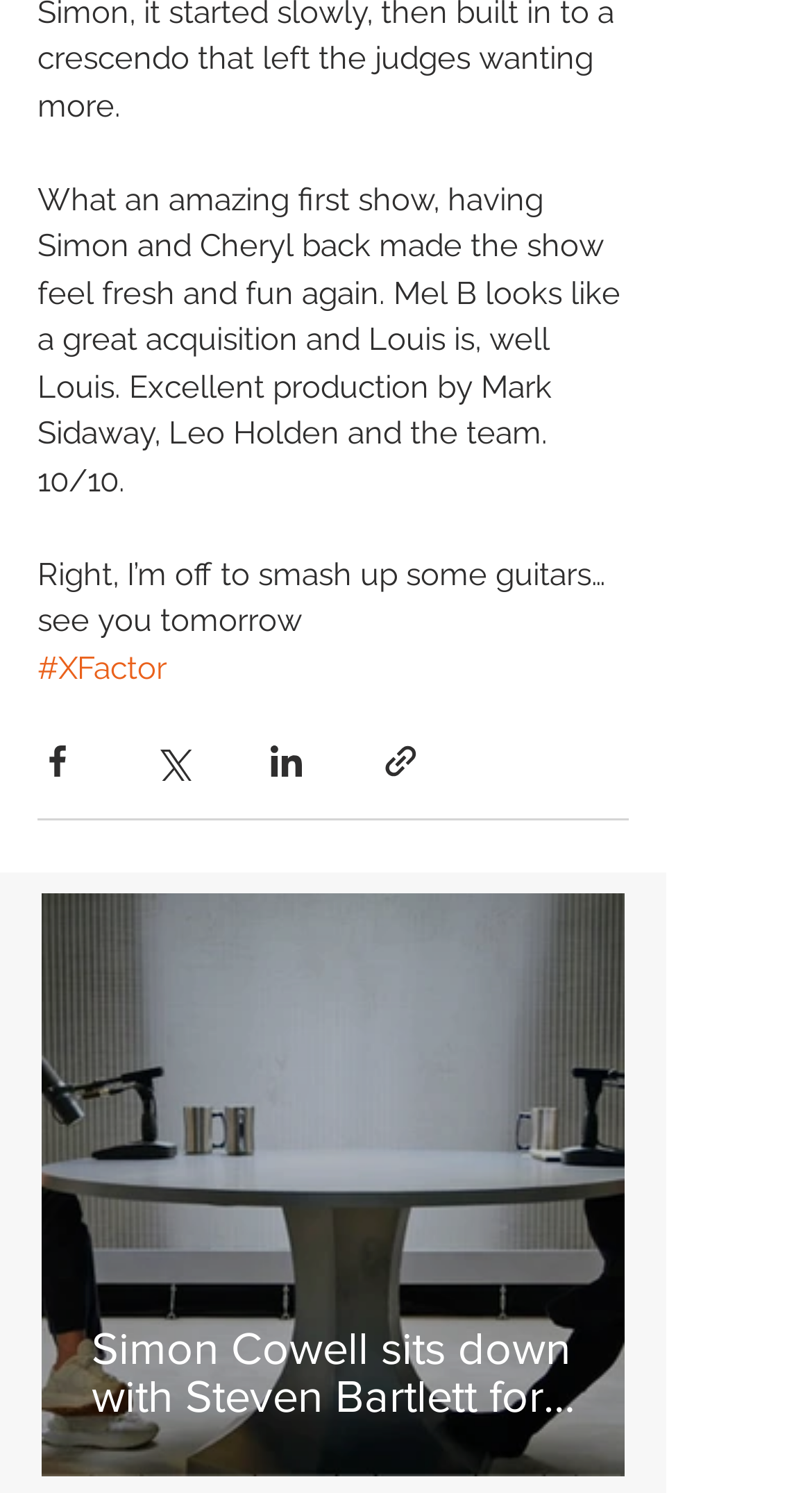What is the topic of the first text?
Please craft a detailed and exhaustive response to the question.

The first text is 'What an amazing first show, having Simon and Cheryl back made the show feel fresh and fun again. Mel B looks like a great acquisition and Louis is, well Louis. Excellent production by Mark Sidaway, Leo Holden and the team. 10/10.' which is related to XFactor.